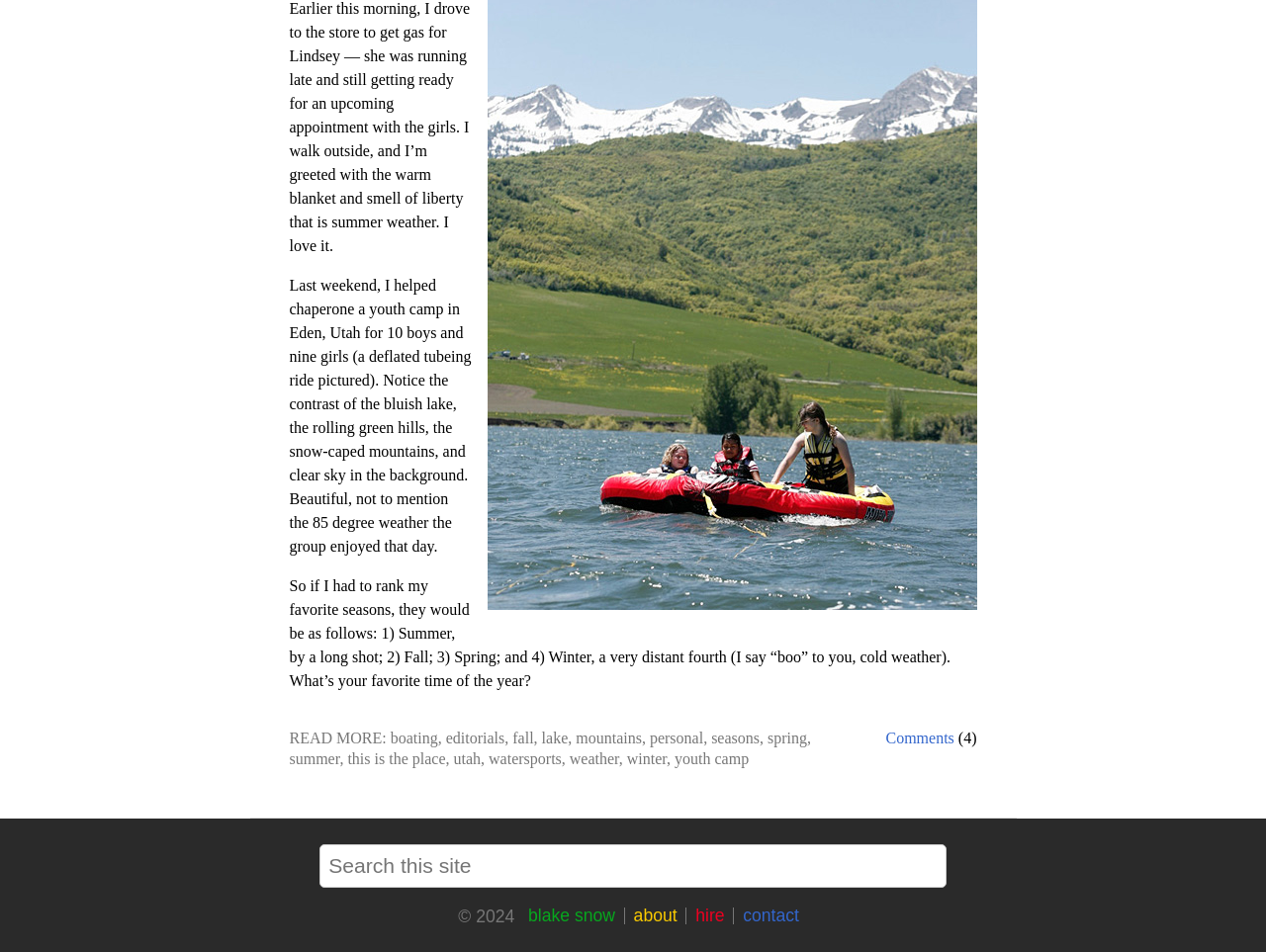Kindly provide the bounding box coordinates of the section you need to click on to fulfill the given instruction: "Search this site".

[0.253, 0.887, 0.747, 0.932]